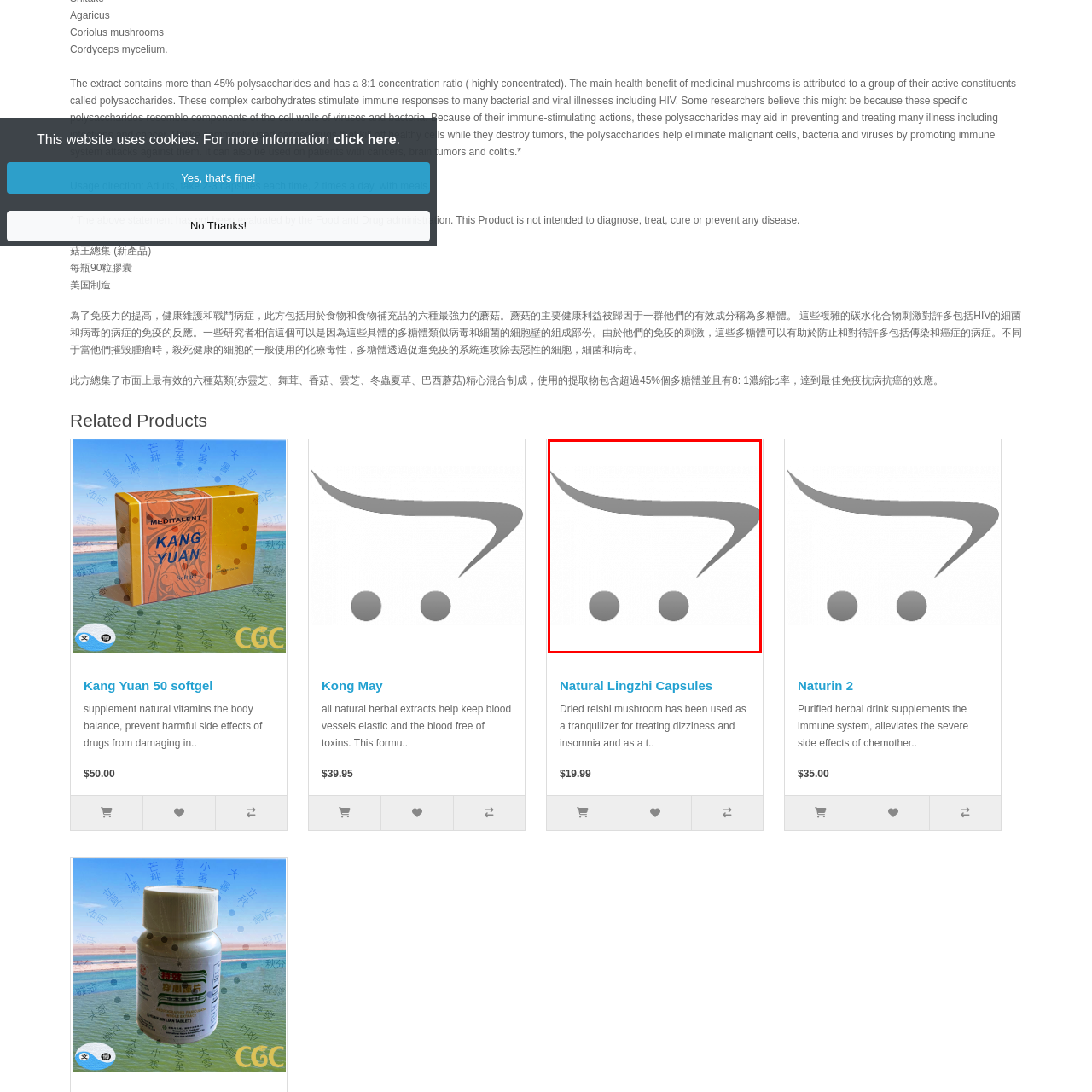Detail the contents of the image within the red outline in an elaborate manner.

The image features a shopping cart icon, which typically signifies an option to add items to a cart for online purchasing. This symbol is commonly used in e-commerce platforms to allow users to review items they've selected before proceeding to checkout. Its design often includes a stylized cart silhouette with two circular wheels, conveying a simple yet recognizable message for online shoppers. This functionality is an essential part of the online shopping experience, allowing for easy navigation and management of selected products.